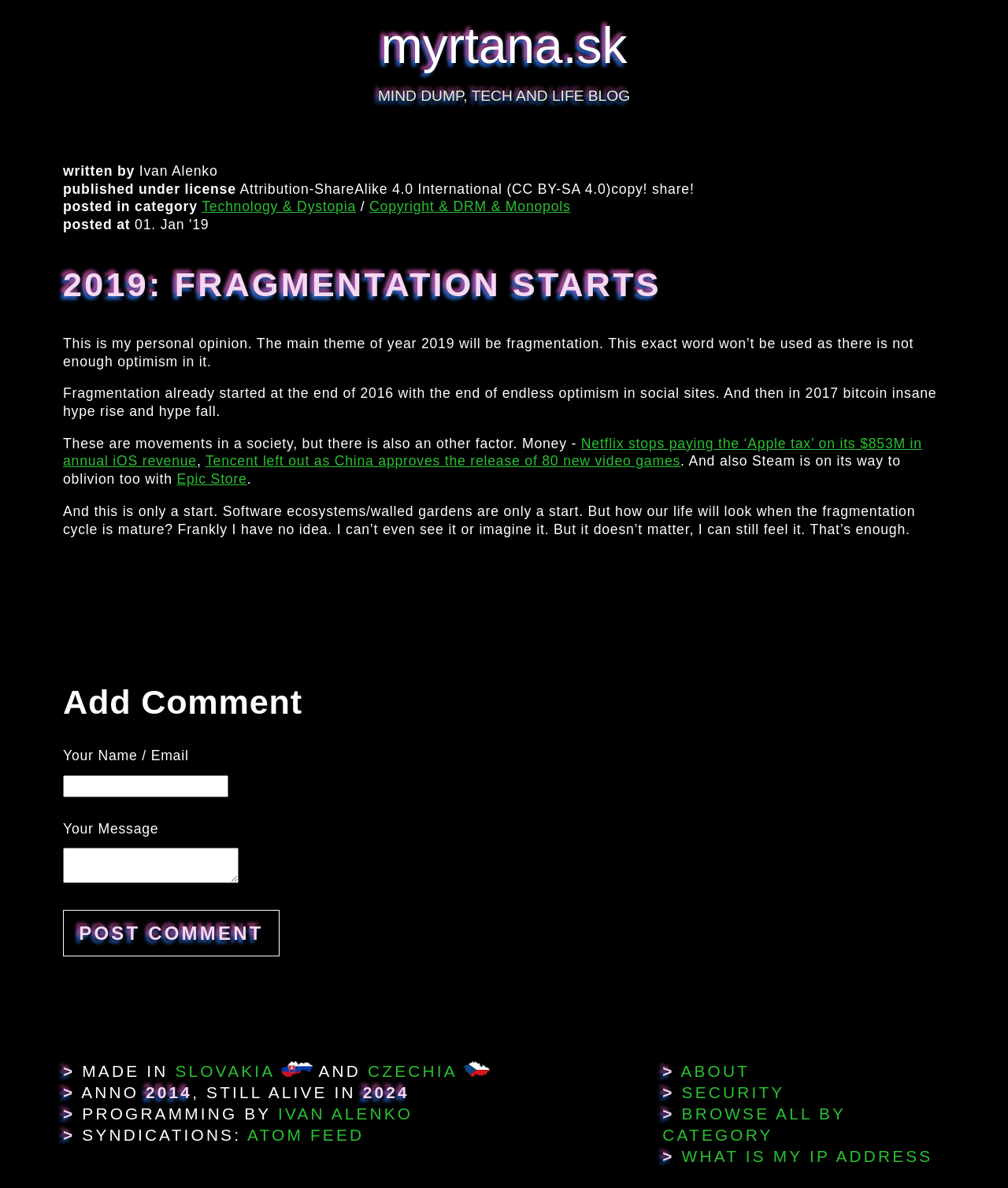Using the webpage screenshot and the element description Ivan Alenko, determine the bounding box coordinates. Specify the coordinates in the format (top-left x, top-left y, bottom-right x, bottom-right y) with values ranging from 0 to 1.

[0.276, 0.931, 0.41, 0.946]